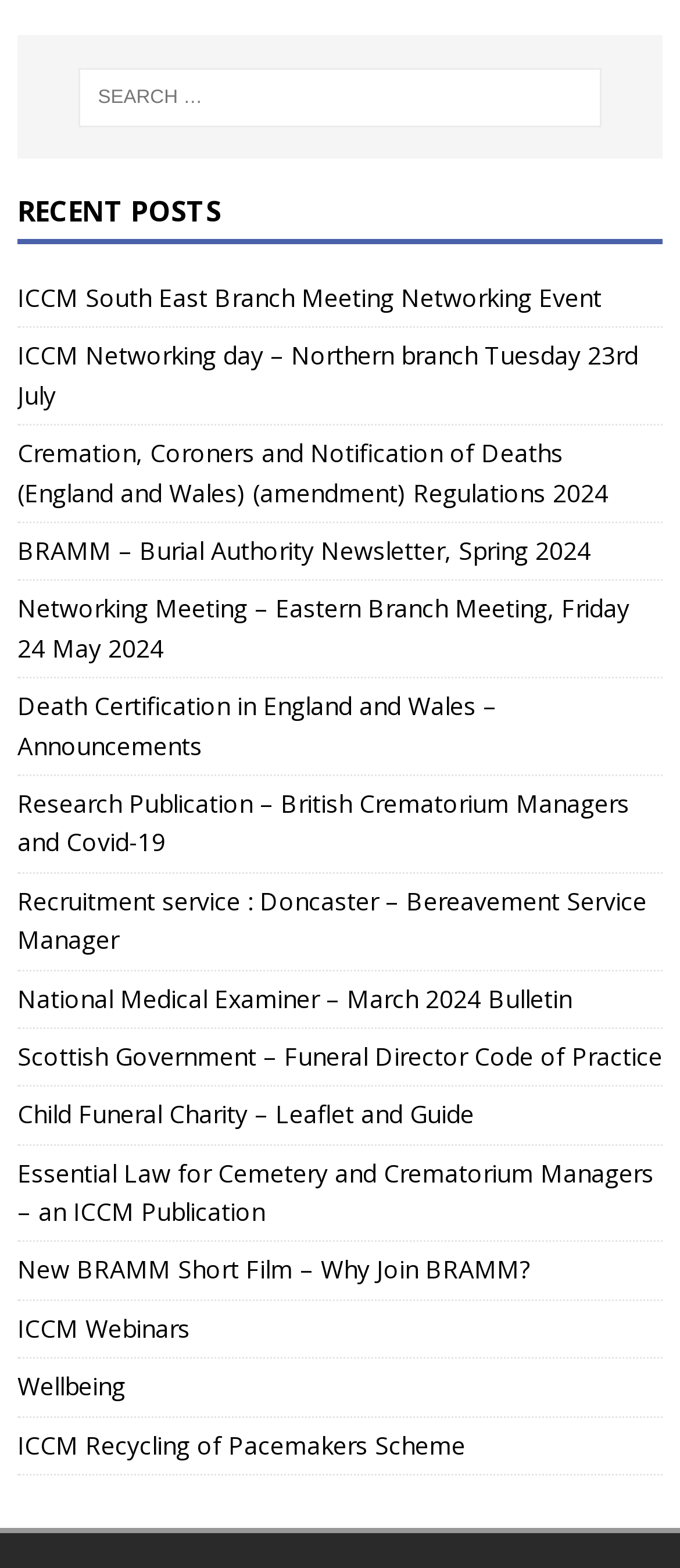What is the topic of the first link under 'RECENT POSTS'?
Please answer the question with as much detail and depth as you can.

The first link under the 'RECENT POSTS' heading has the title 'ICCM South East Branch Meeting Networking Event', indicating that it is related to an event organized by the ICCM South East Branch.